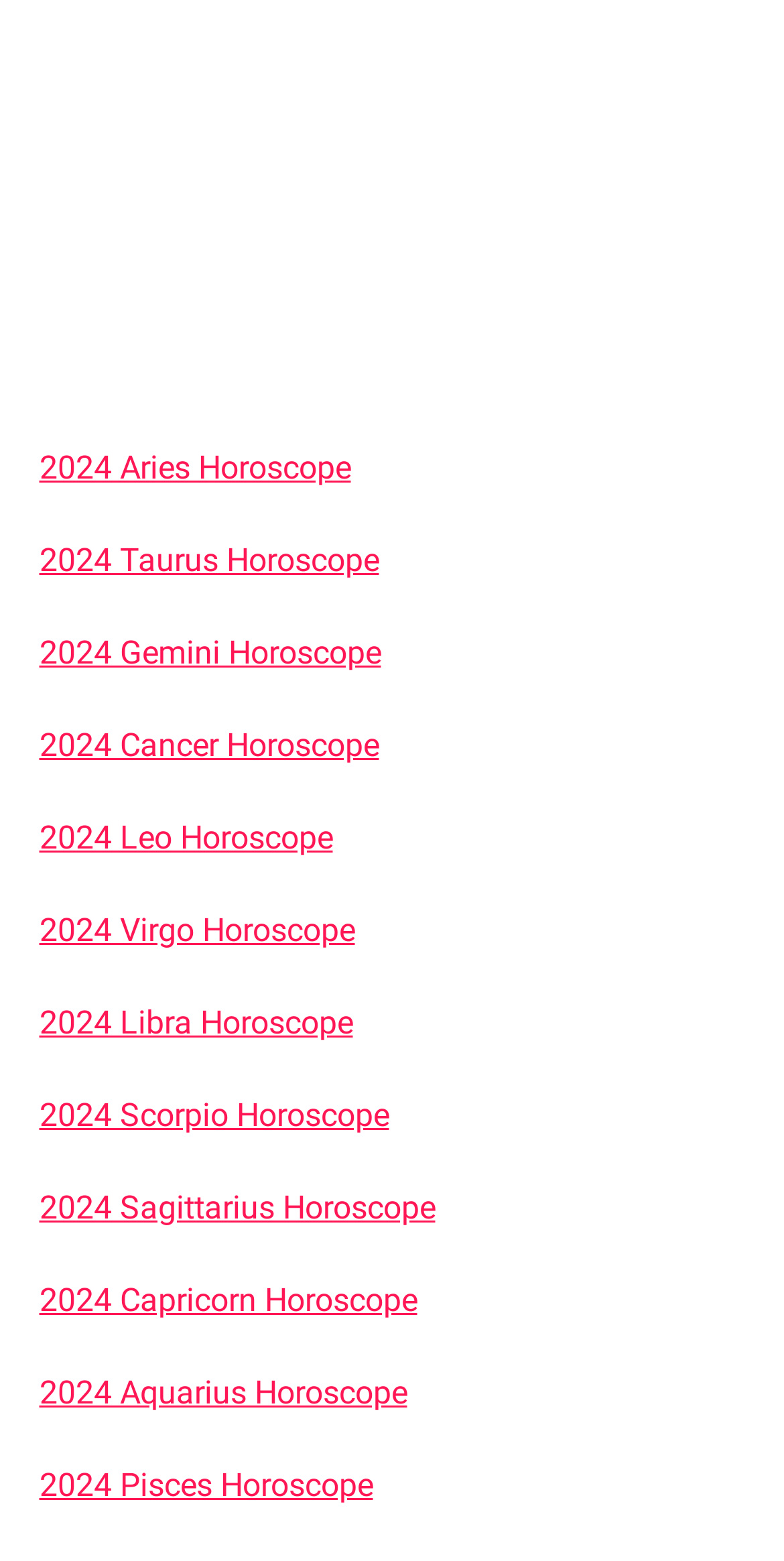Please specify the bounding box coordinates of the clickable region to carry out the following instruction: "view 2024 Leo Horoscope". The coordinates should be four float numbers between 0 and 1, in the format [left, top, right, bottom].

[0.05, 0.524, 0.424, 0.548]